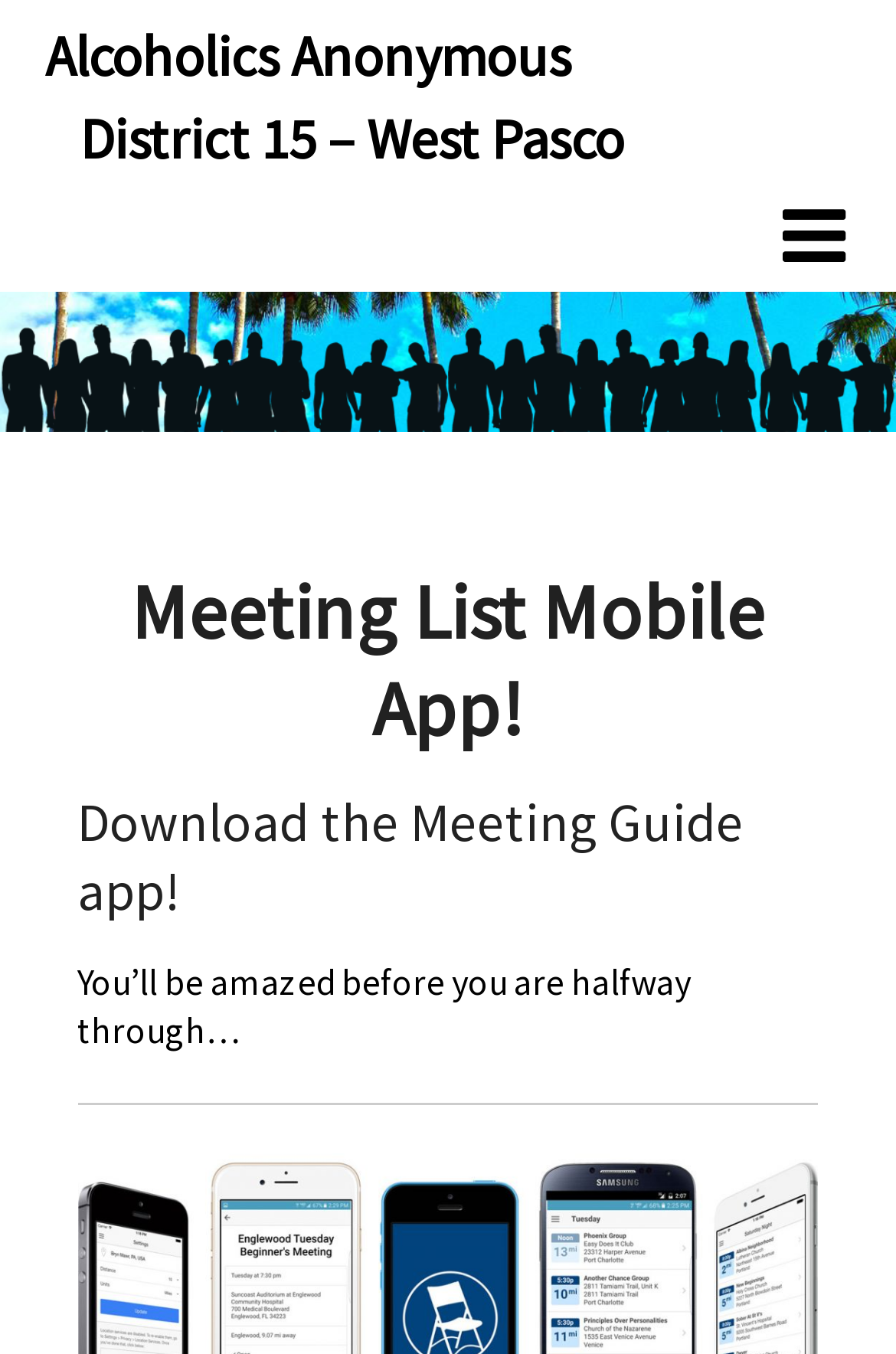Utilize the information from the image to answer the question in detail:
What is the tone of the app's description?

The tone of the app's description can be inferred from the StaticText element with the text 'You’ll be amazed before you are halfway through…' which suggests a positive and encouraging tone.